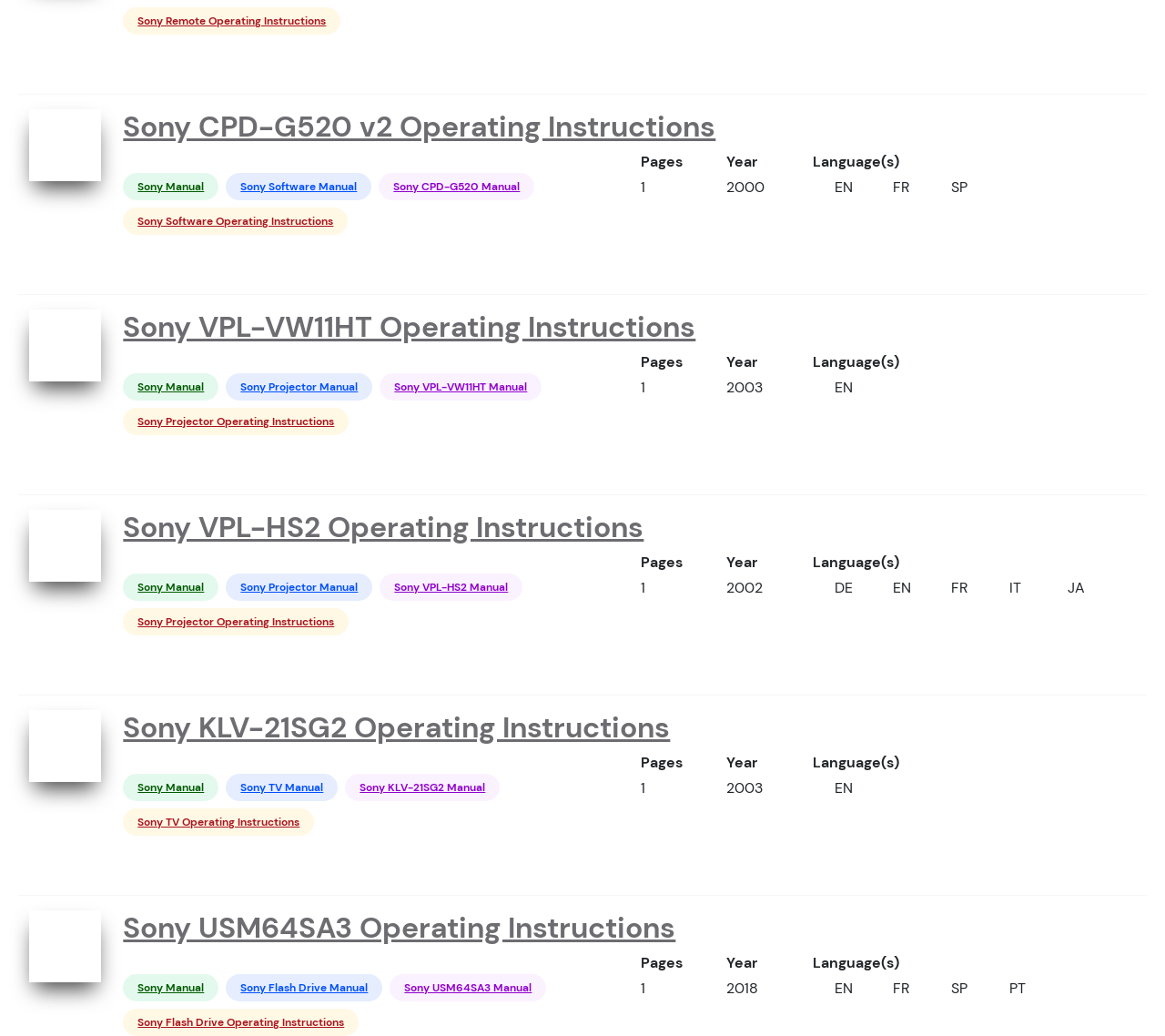Specify the bounding box coordinates of the region I need to click to perform the following instruction: "Click the 'FAQs' button". The coordinates must be four float numbers in the range of 0 to 1, i.e., [left, top, right, bottom].

[0.301, 0.941, 0.331, 0.959]